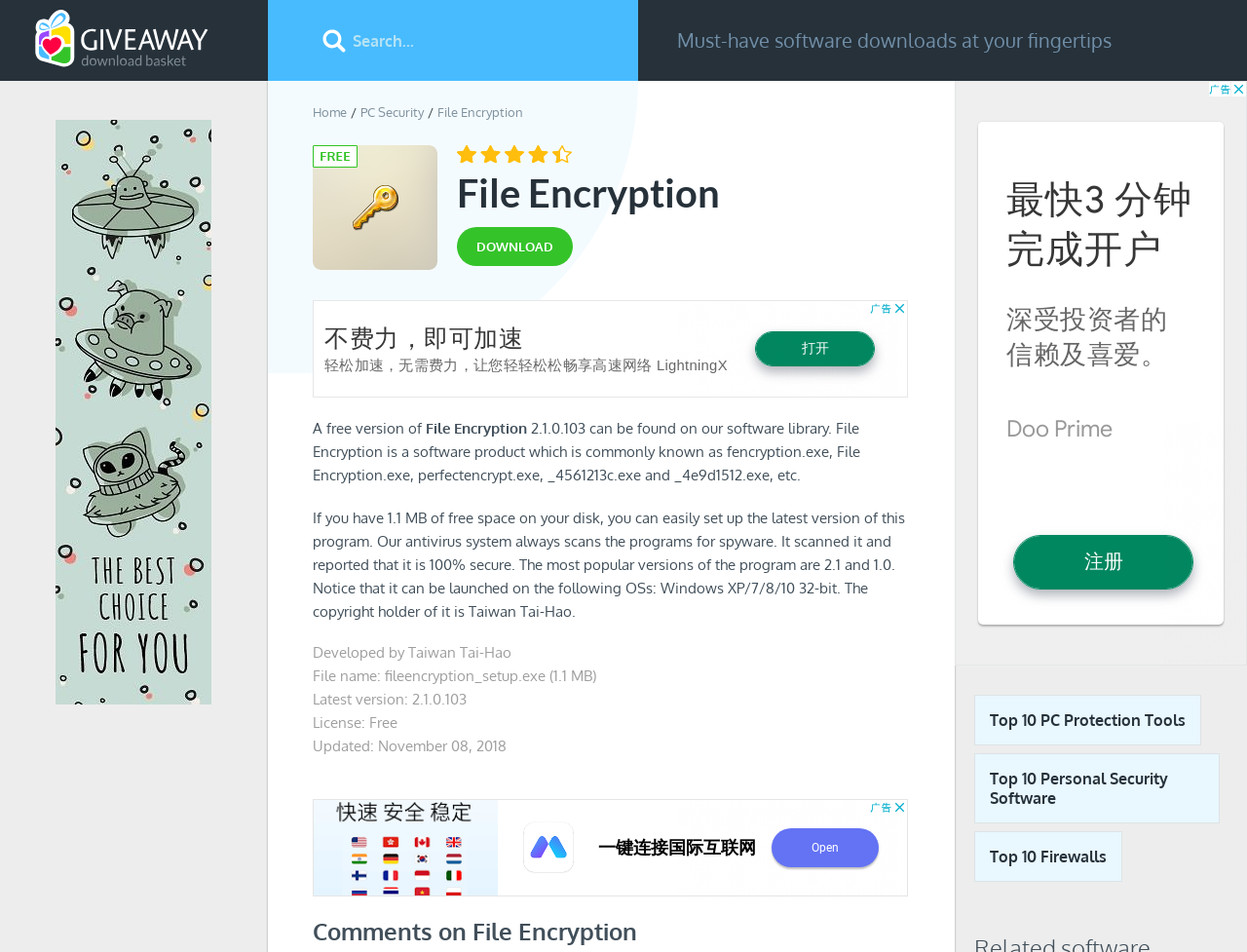Give a succinct answer to this question in a single word or phrase: 
What is the license of the software?

Free